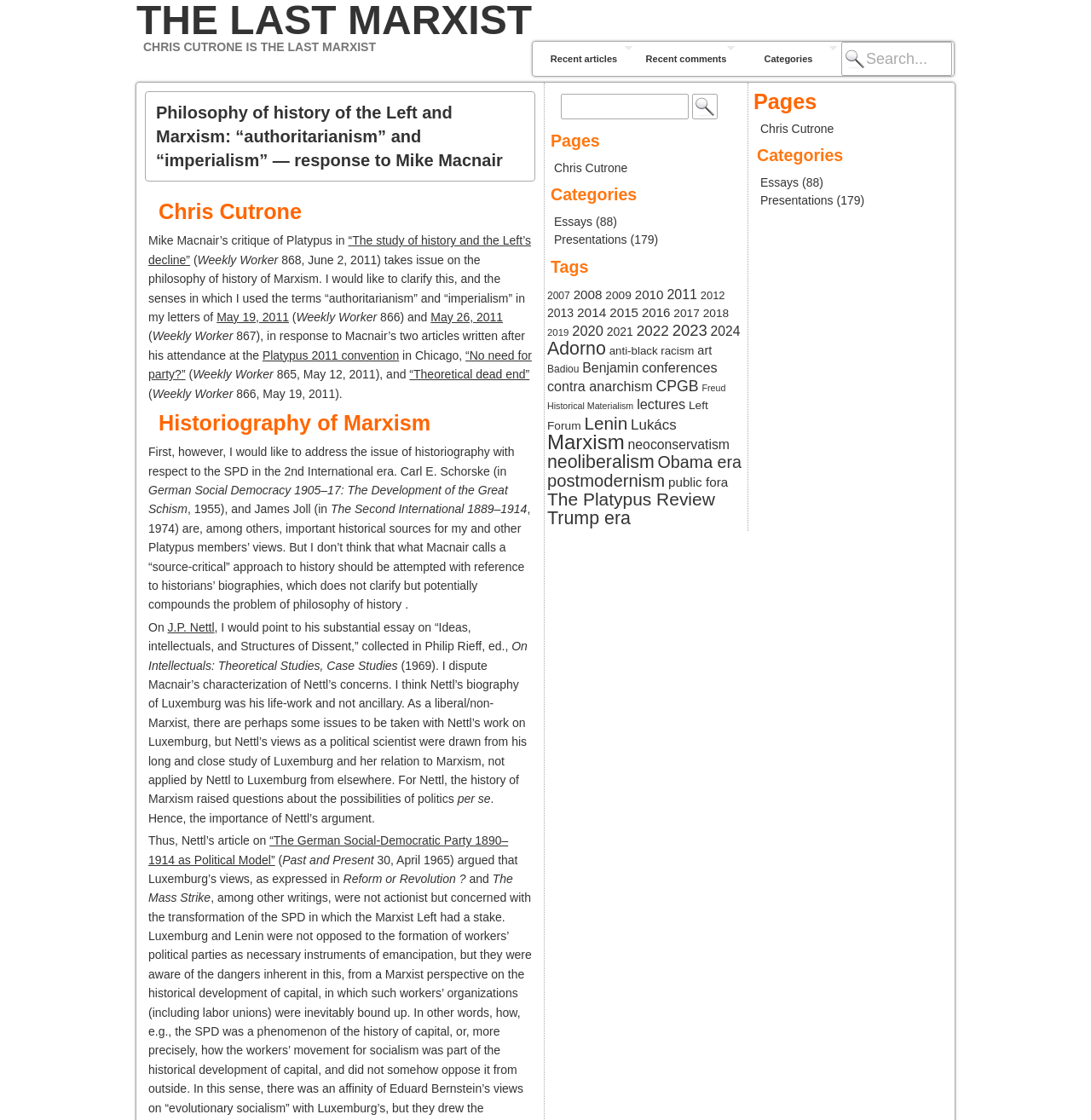Predict the bounding box coordinates of the area that should be clicked to accomplish the following instruction: "Read the article 'Philosophy of history of the Left and Marxism: “authoritarianism” and “imperialism” — response to Mike Macnair'". The bounding box coordinates should consist of four float numbers between 0 and 1, i.e., [left, top, right, bottom].

[0.134, 0.082, 0.49, 0.161]